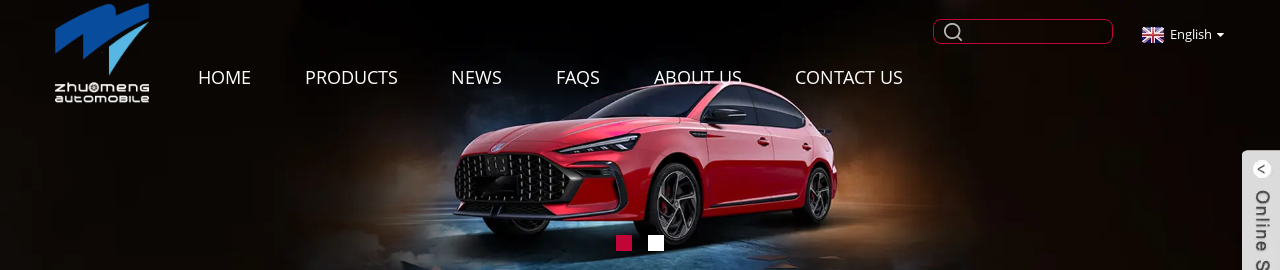Give a comprehensive caption that covers the entire image content.

The image prominently features a sleek, modern red sedan, showcasing its eye-catching design and sporty profile. The car is positioned against a dark, gradient backdrop that enhances its vibrant color and aggressive front grille. Alongside the vehicle, there is a logo for "Zhuomeng Automobile," suggesting a connection to automotive excellence and innovation. Above the car, navigation links for "HOME," "PRODUCTS," "NEWS," "FAQS," "ABOUT US," and "CONTACT US" are displayed, emphasizing the website's functional layout. The overall composition conveys a sense of sophistication and dynamic automotive performance, appealing to potential customers interested in modern vehicles.